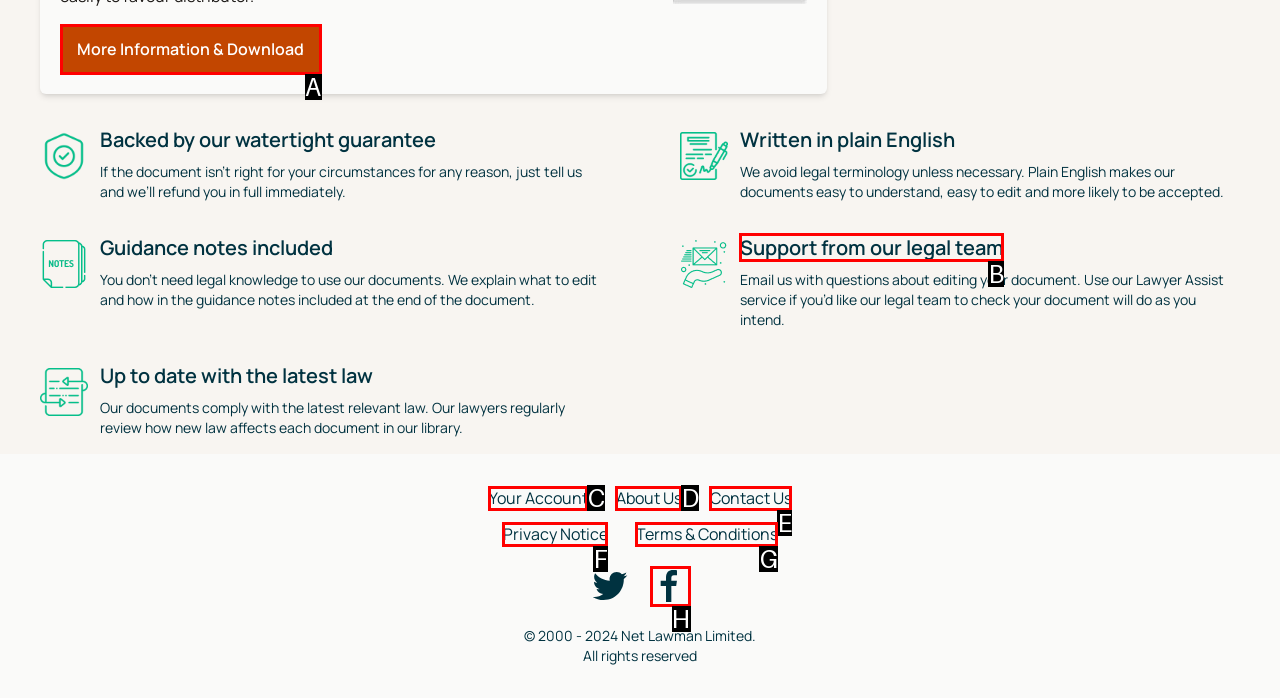Look at the highlighted elements in the screenshot and tell me which letter corresponds to the task: Contact 'Net Lawman Limited' through email.

B